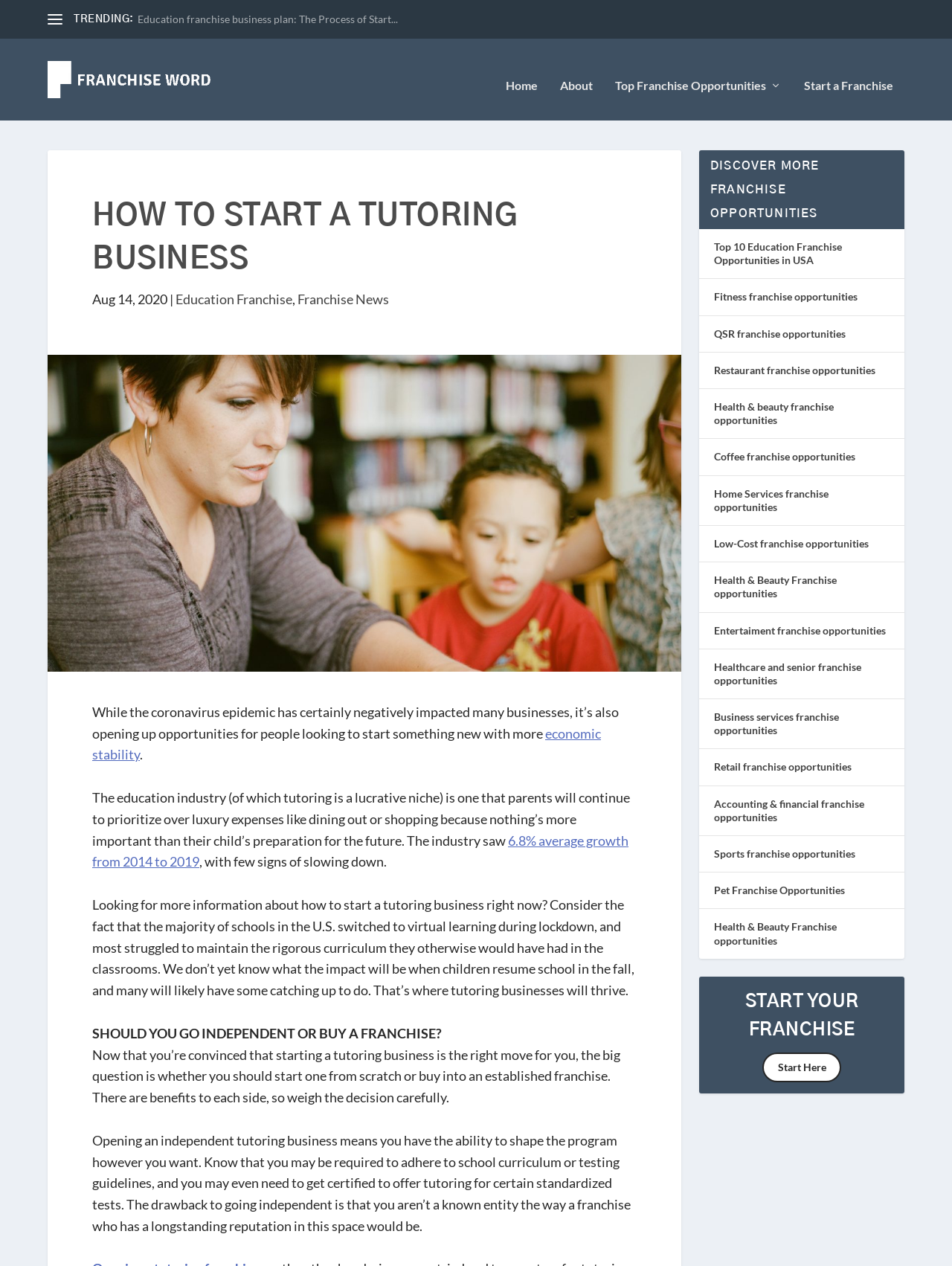What is the topic of the article?
Based on the image content, provide your answer in one word or a short phrase.

Tutoring Business